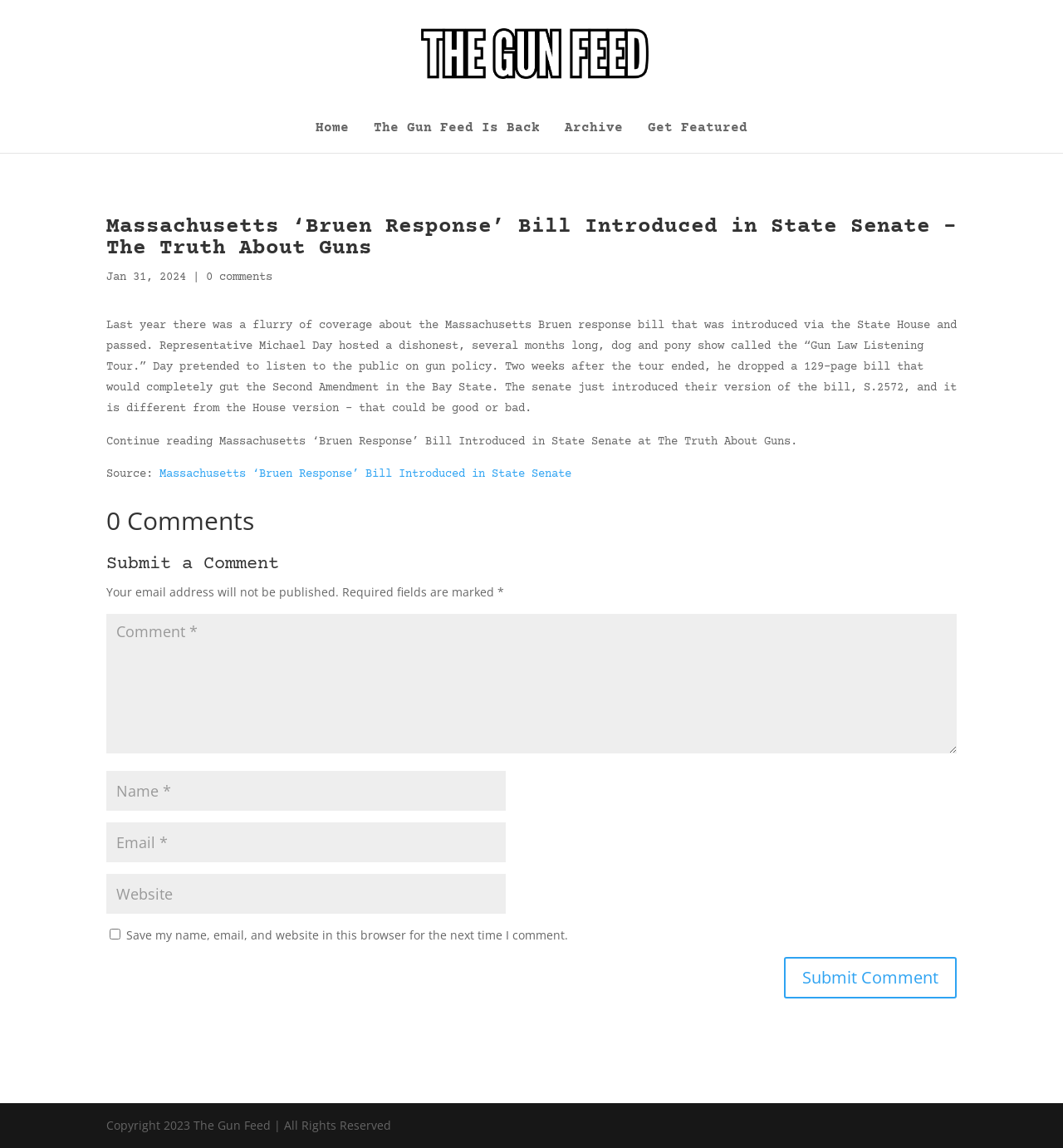Generate a comprehensive description of the webpage.

The webpage appears to be an article from "The Gun Feed" website, with the title "Massachusetts ‘Bruen Response’ Bill Introduced in State Senate". At the top, there is a logo of "The Gun Feed" accompanied by a link to the website. Below the logo, there are four links: "Home", "The Gun Feed Is Back", "Archive", and "Get Featured".

The main article is divided into sections. The title of the article is displayed prominently, followed by the date "Jan 31, 2024" and a link to "0 comments". The main content of the article discusses the Massachusetts Bruen response bill, its introduction, and its implications. The article is quite lengthy, and there is a "Continue reading" link at the bottom.

Below the article, there is a section for comments. The heading "0 Comments" is displayed, followed by a section to submit a comment. This section includes fields for name, email, and website, as well as a checkbox to save the user's information for future comments. A "Submit Comment" button is located at the bottom of this section.

At the very bottom of the page, there is a copyright notice stating "Copyright 2023 The Gun Feed | All Rights Reserved".